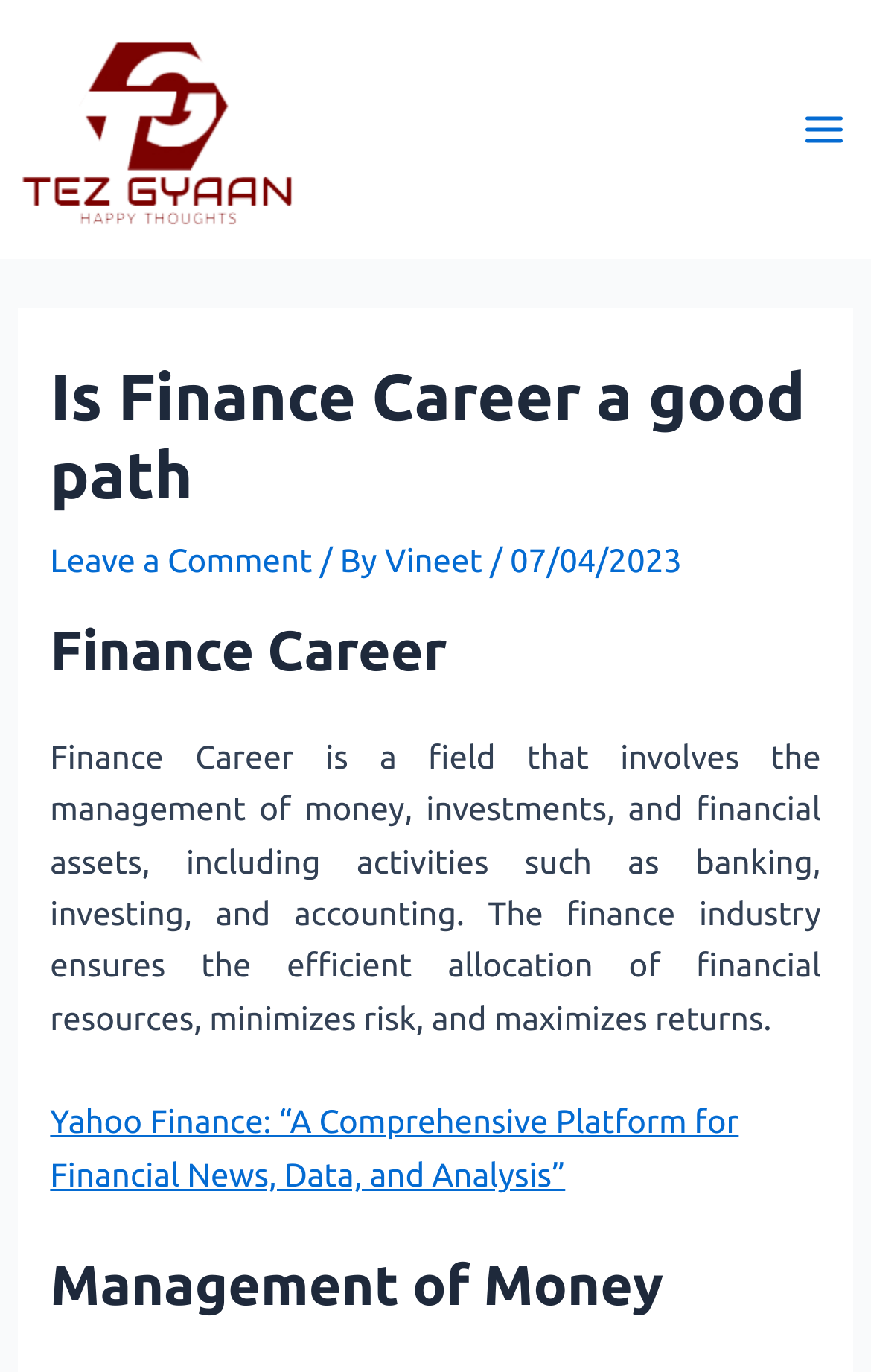Respond to the question below with a concise word or phrase:
Who is the author of the article?

Vineet